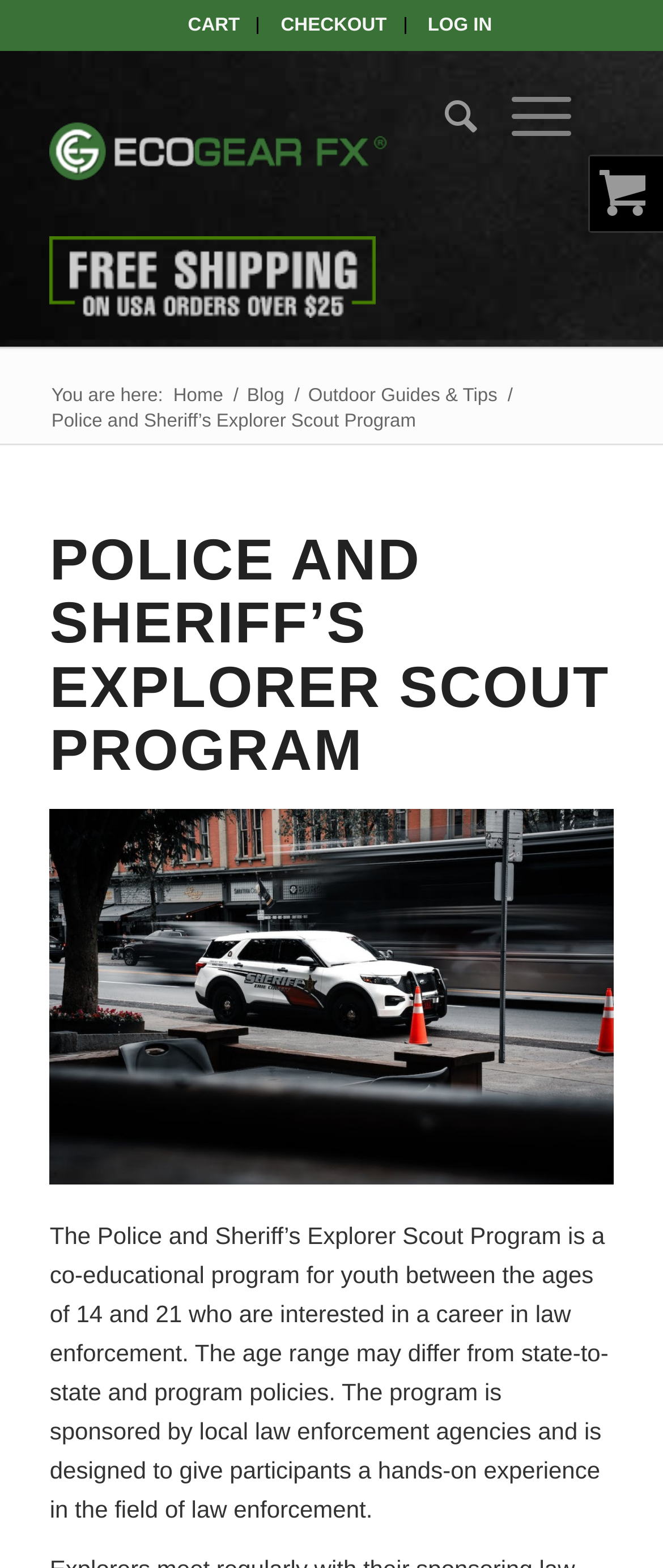Show me the bounding box coordinates of the clickable region to achieve the task as per the instruction: "Click on CART".

[0.258, 0.011, 0.39, 0.022]